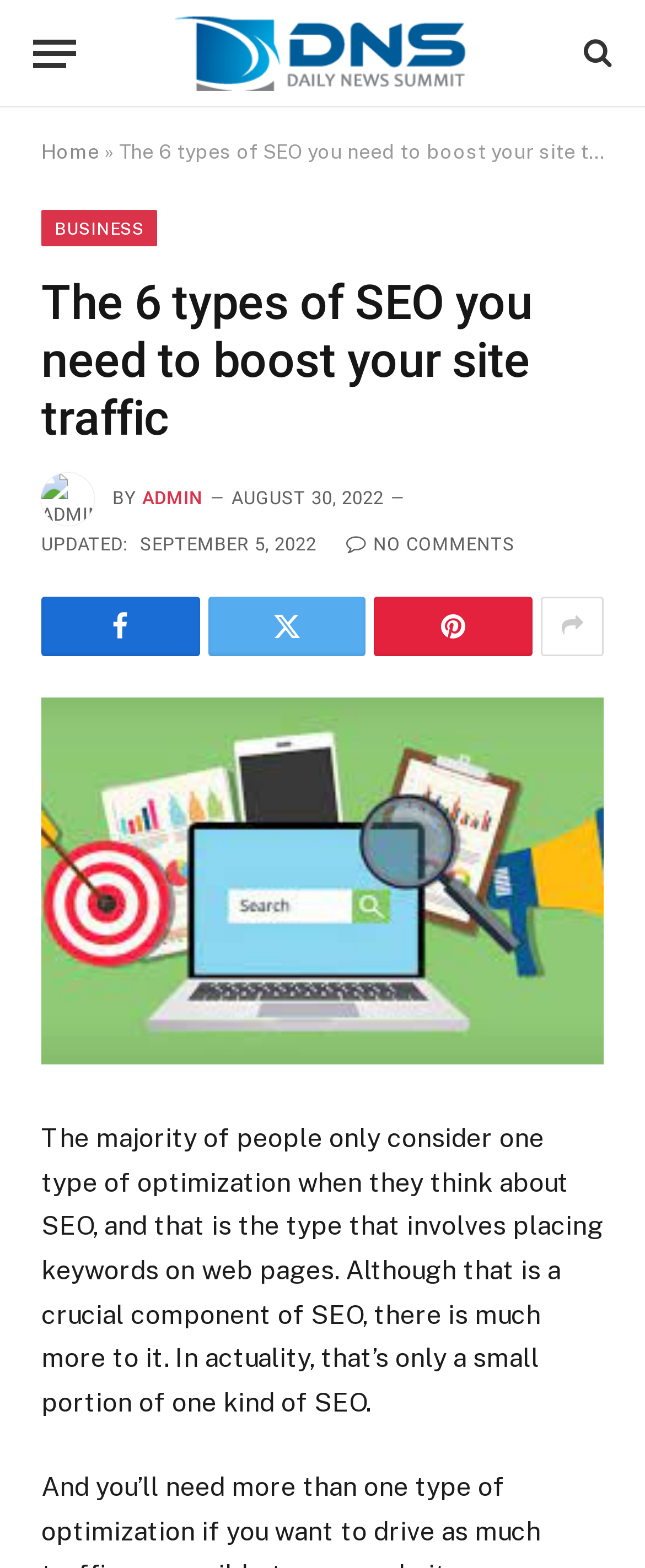How many types of SEO are discussed in the article?
Based on the image content, provide your answer in one word or a short phrase.

6